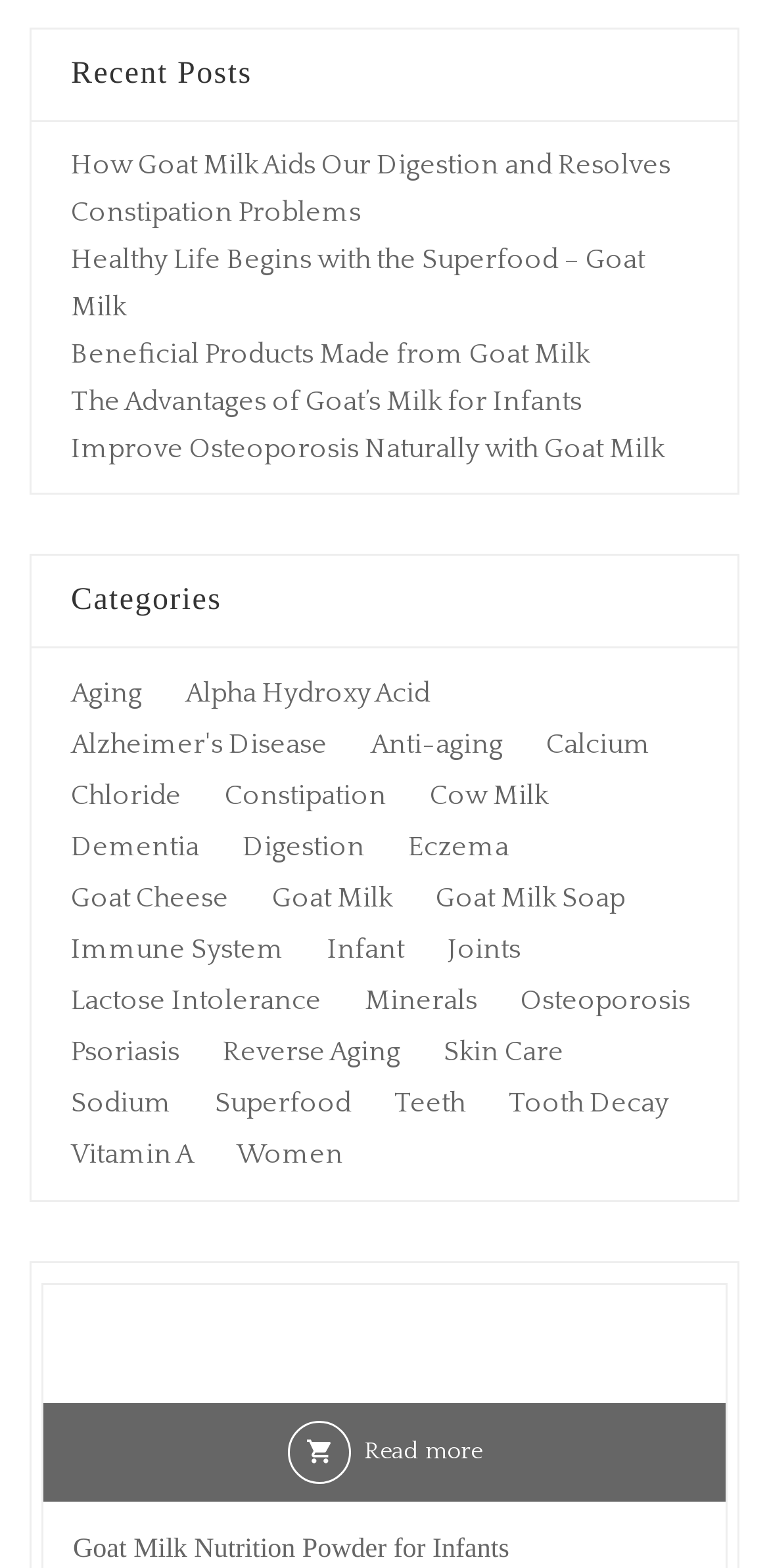Pinpoint the bounding box coordinates of the clickable area necessary to execute the following instruction: "View Photo Gallery". The coordinates should be given as four float numbers between 0 and 1, namely [left, top, right, bottom].

None